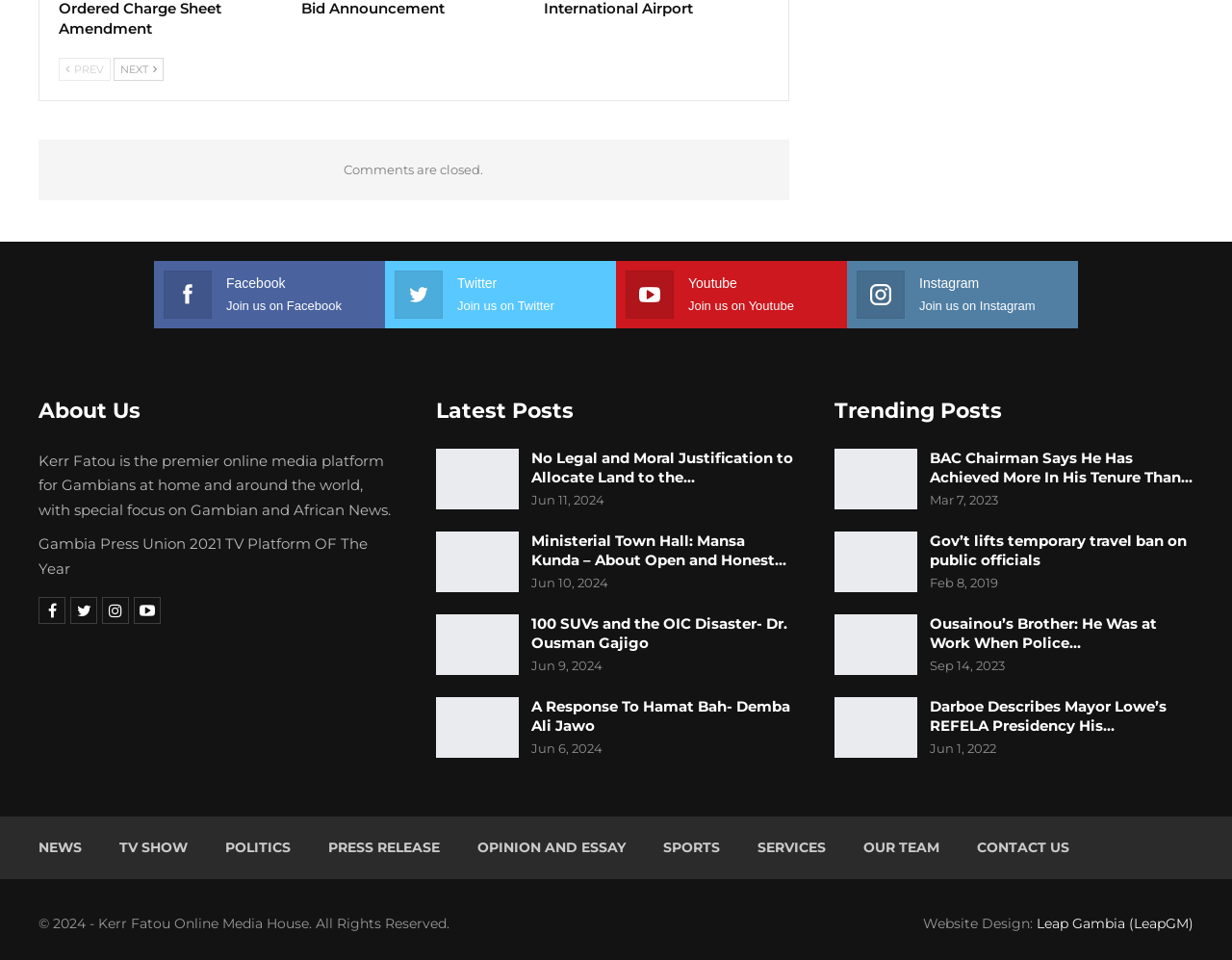What is the name of the award mentioned in the footer?
Use the image to answer the question with a single word or phrase.

Gambia Press Union 2021 TV Platform OF The Year